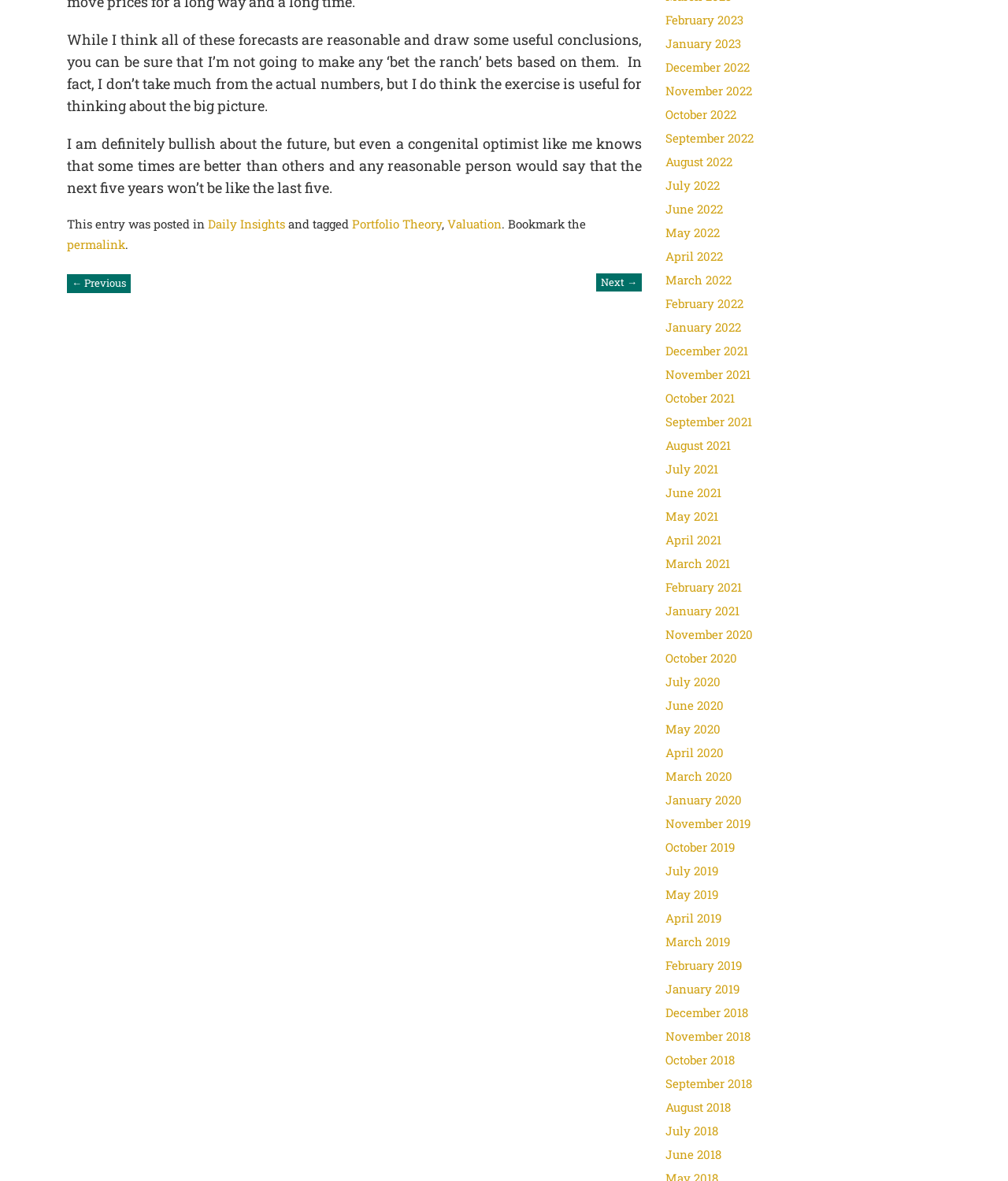Using a single word or phrase, answer the following question: 
What is the category of the post?

Daily Insights